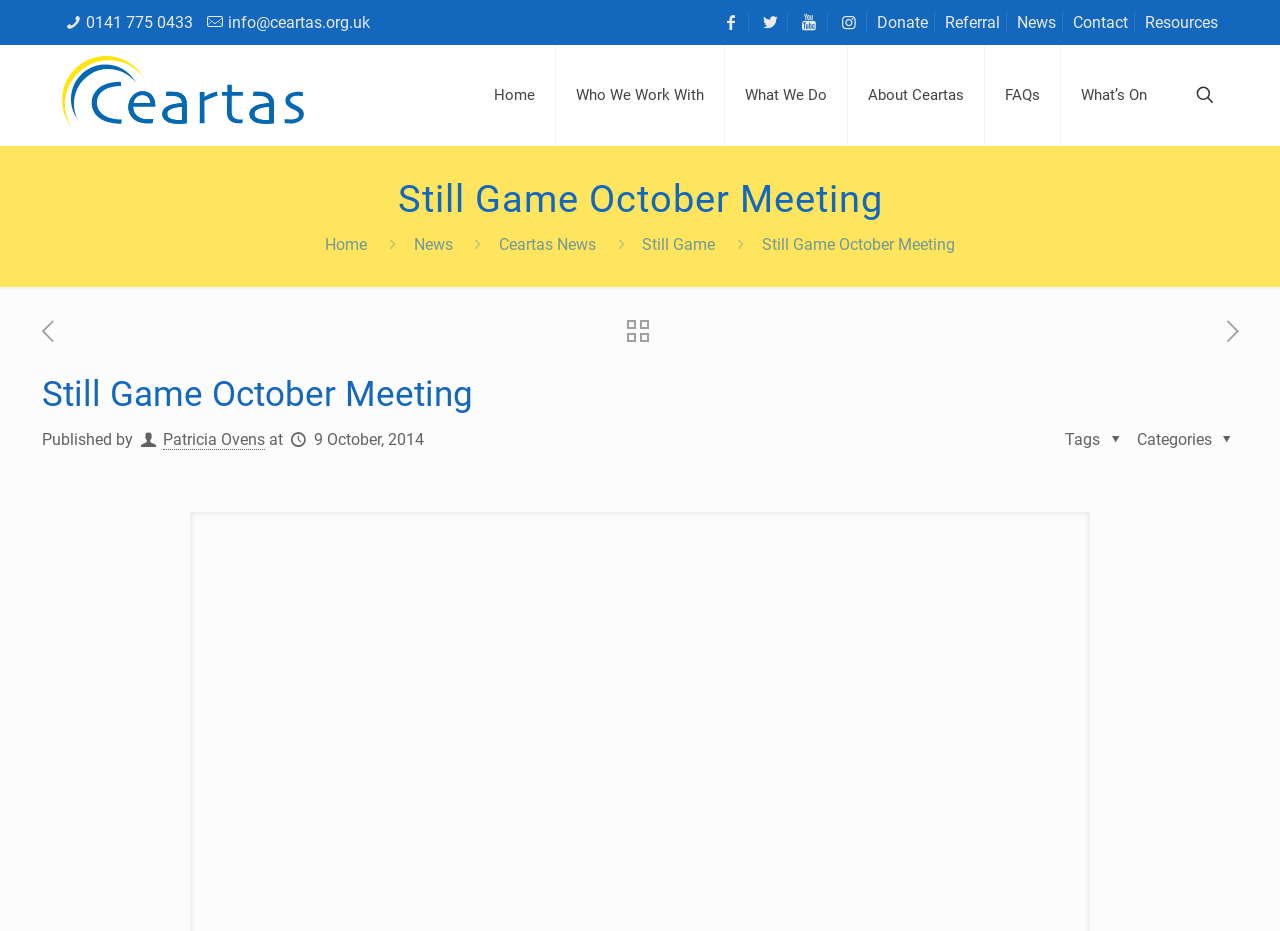Craft a detailed narrative of the webpage's structure and content.

The webpage is about Ceartas, an advocacy service in East Dunbartonshire. At the top left, there is a list of contact details, including a phone number and email address. Below this, there are several social media links and a "Donate" button. 

To the right of the contact details, there is a logo image of Ceartas, followed by a navigation menu with links to "Home", "Who We Work With", "What We Do", "About Ceartas", "FAQs", and "What's On". 

A search icon is located at the top right corner of the page. 

The main content of the page is about a Still Game October meeting, where Susie interviewed the new Involvement Worker, Linda McGavin. The article title "Still Game October Meeting" is prominently displayed at the top center of the page. 

Below the title, there are links to navigate to previous, next, or all posts. The author of the article, Patricia Ovens, is credited, along with the publication date, October 9, 2014. The categories and tags of the article are also listed.